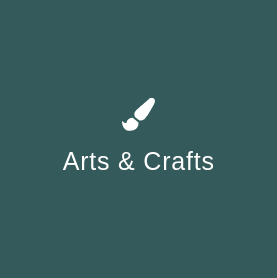What is the purpose of the Arts & Crafts program?
Answer with a single word or phrase, using the screenshot for reference.

To enhance residents' enjoyment and engagement